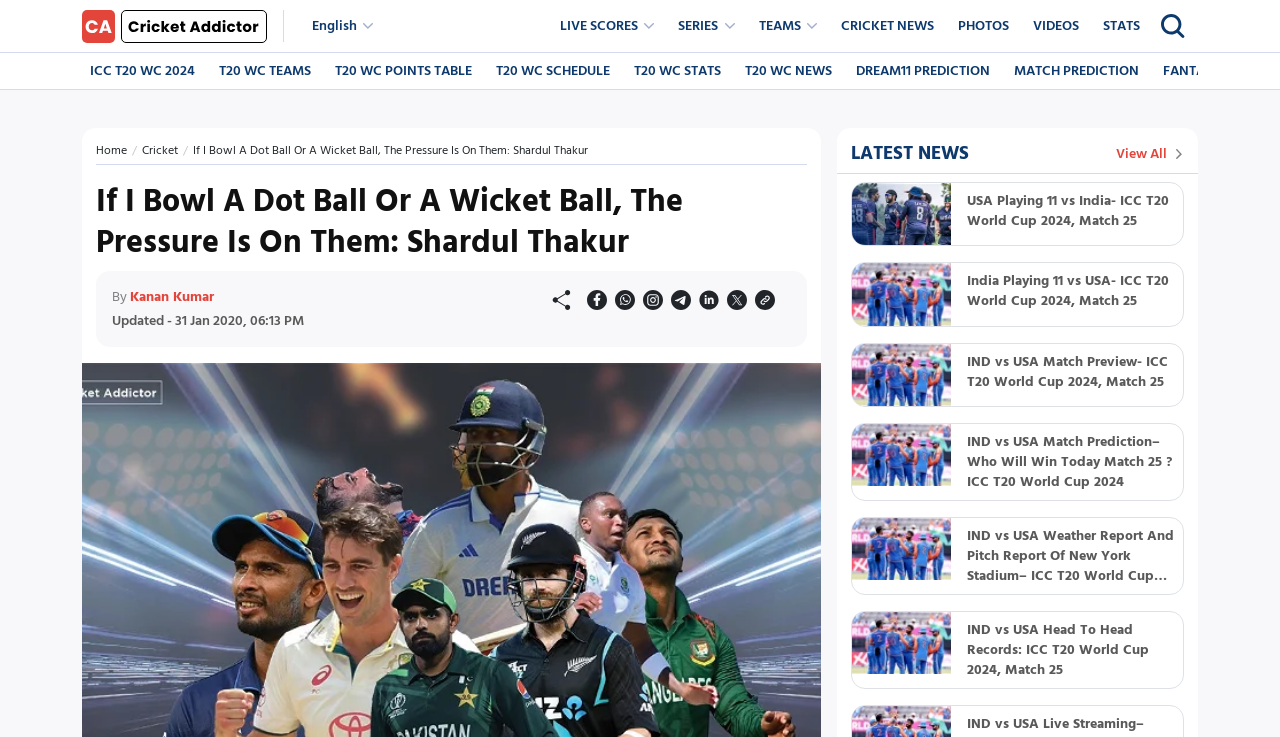Locate the bounding box coordinates of the element that should be clicked to execute the following instruction: "View the 'IND vs USA Match Prediction– Who Will Win Today Match 25? ICC T20 World Cup 2024' article".

[0.756, 0.586, 0.918, 0.668]